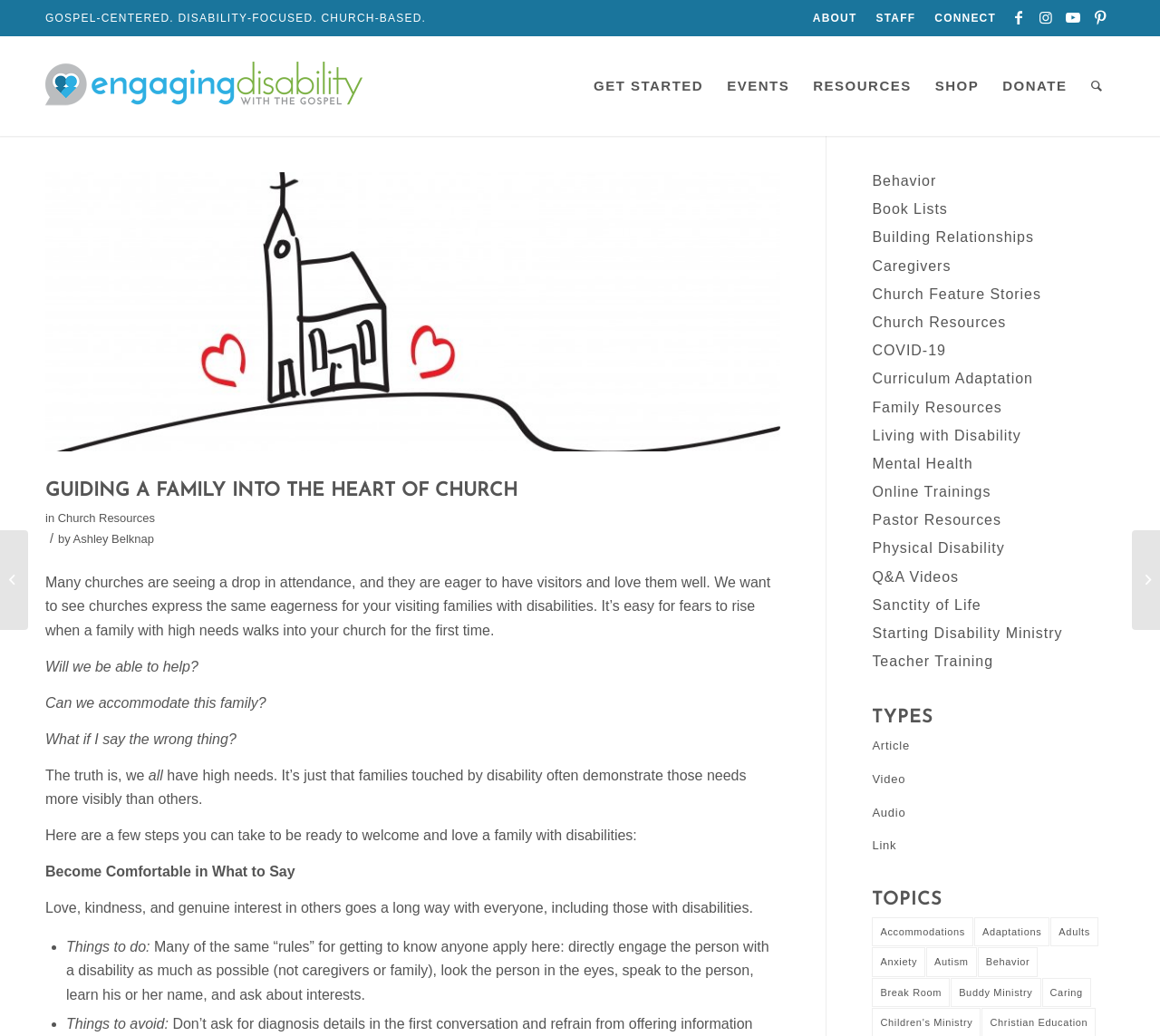Provide your answer in one word or a succinct phrase for the question: 
What are the types of resources available on this webpage?

Article, Video, Audio, Link